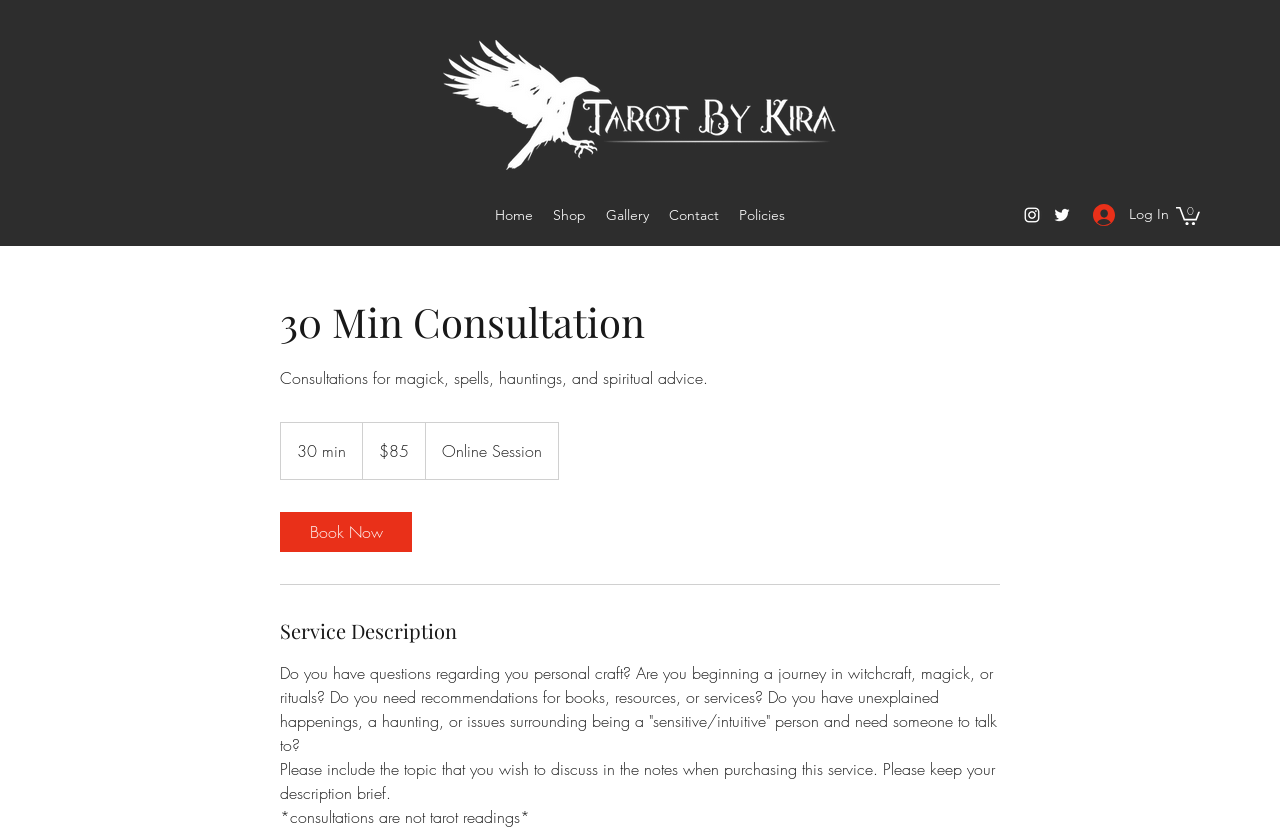Describe all the visual and textual components of the webpage comprehensively.

This webpage appears to be a consultation service for magick, spells, hauntings, and spiritual advice. At the top left, there is a logo of "Kira" in white, which is a clickable link. Next to the logo, there is a navigation menu with links to "Home", "Shop", "Gallery", "Contact", and "Policies". 

On the top right, there are social media links to Instagram and Twitter, represented by their respective icons. A "Log In" button is located next to the social media links. Further to the right, there is a cart icon with a label "Cart with 0 items".

The main content of the page is a consultation service description. The title "30 Min Consultation" is prominently displayed, followed by a brief description of the service. The consultation is an online session that costs $85 US dollars and lasts for 30 minutes. A "Book Now" button is provided below the service details.

Below the service description, there is a horizontal separator line, followed by a heading "Service Description".